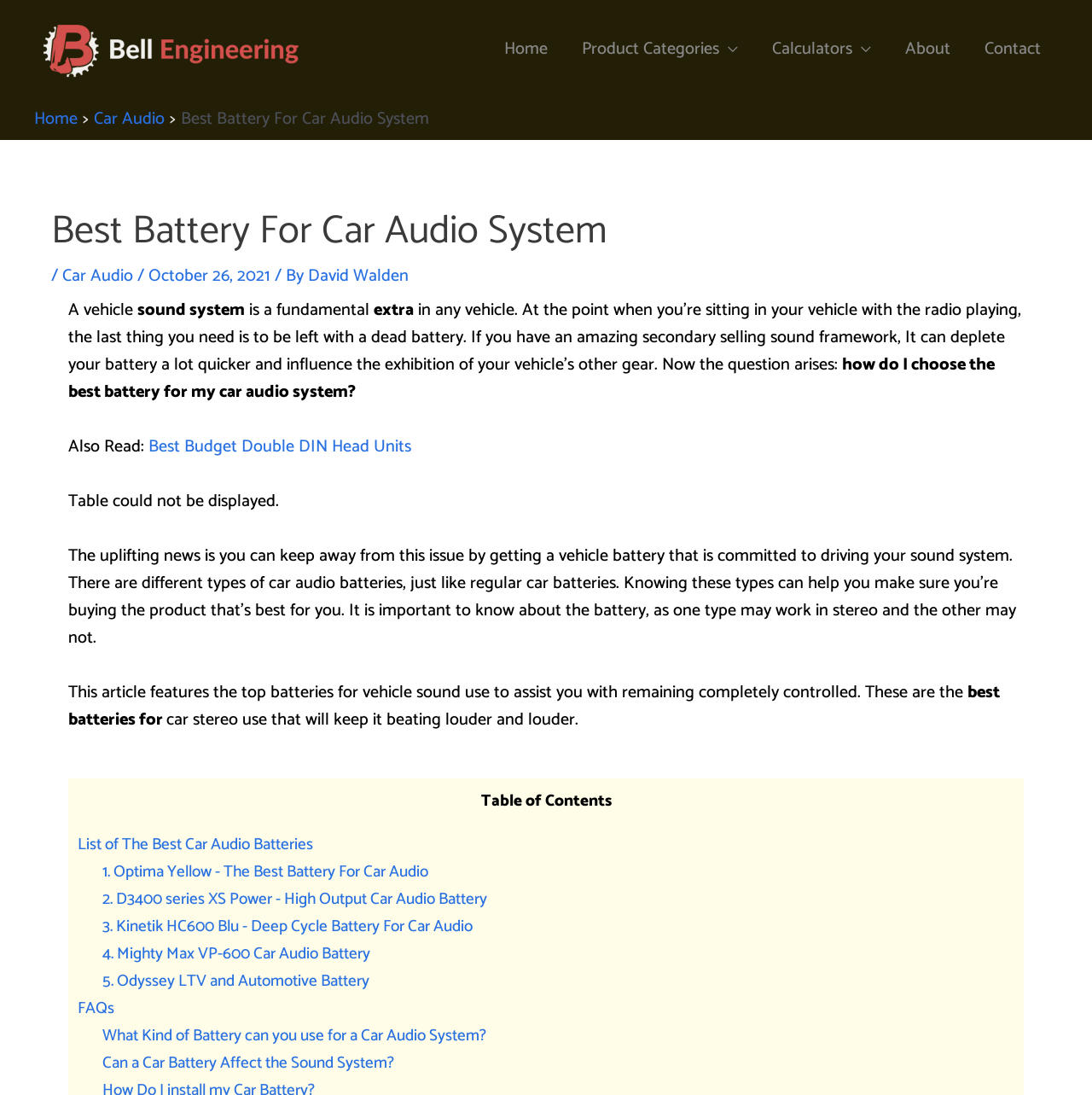Please provide the bounding box coordinates for the UI element as described: "Home". The coordinates must be four floats between 0 and 1, represented as [left, top, right, bottom].

[0.031, 0.096, 0.071, 0.122]